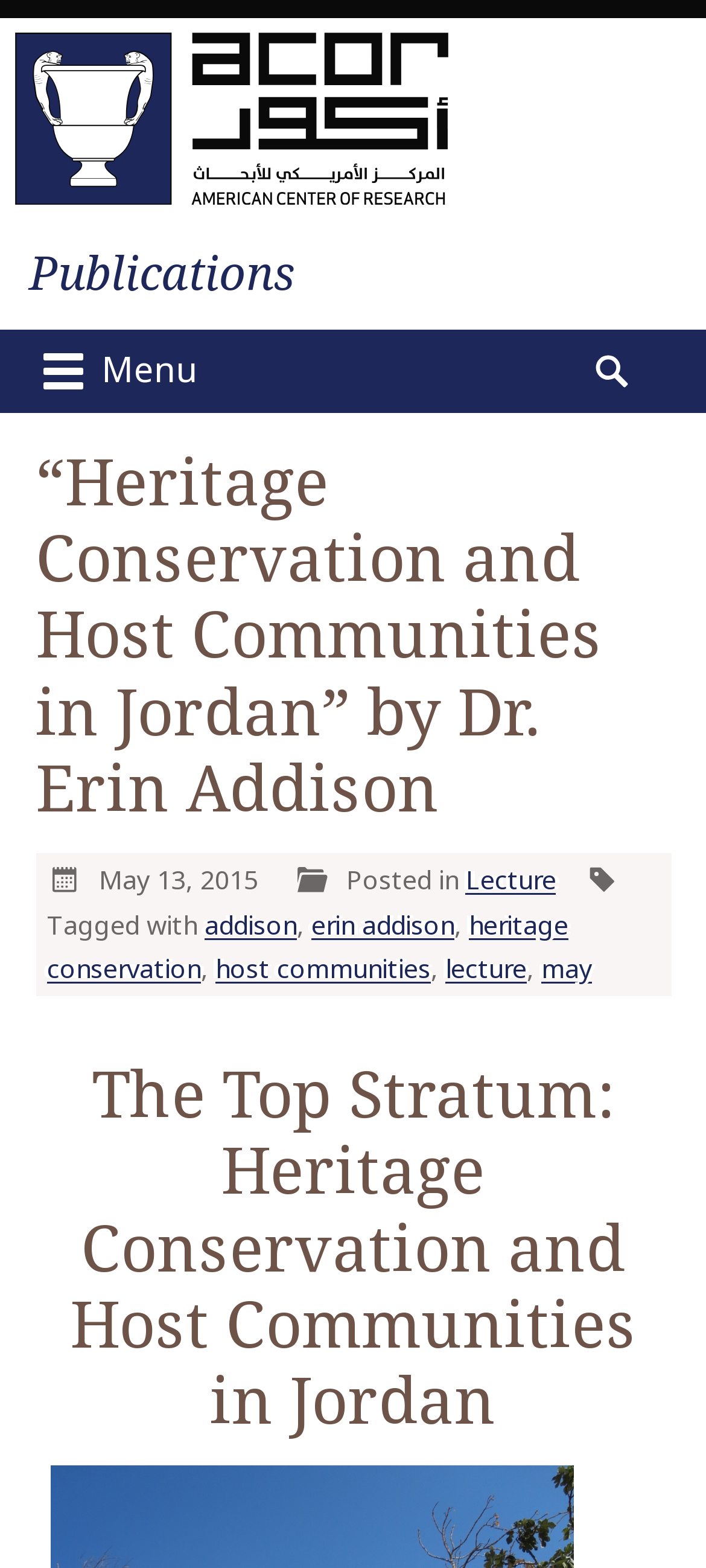Can you pinpoint the bounding box coordinates for the clickable element required for this instruction: "Click the Menu button"? The coordinates should be four float numbers between 0 and 1, i.e., [left, top, right, bottom].

[0.041, 0.211, 0.287, 0.263]